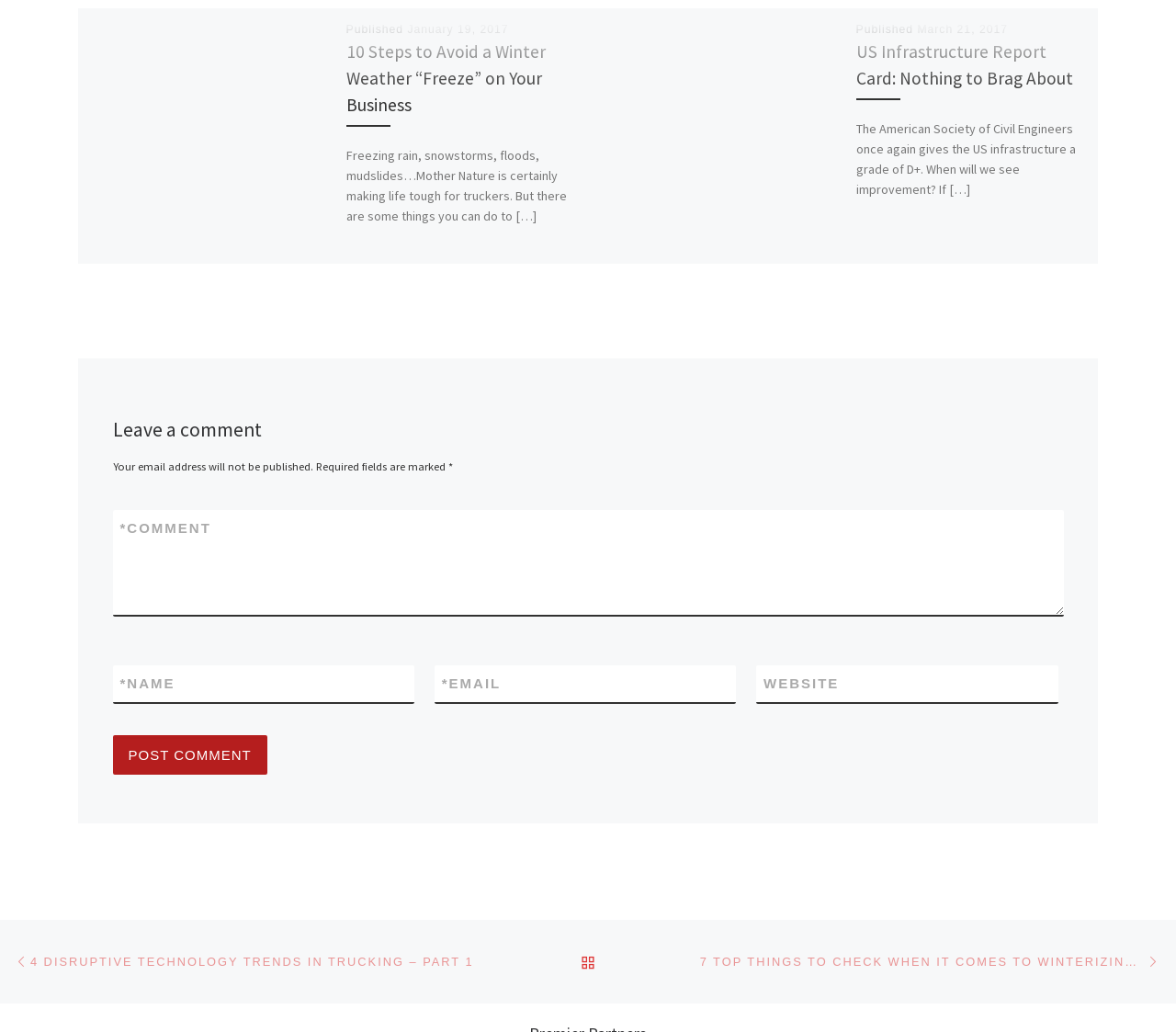Determine the bounding box coordinates of the clickable region to execute the instruction: "Click on the 'US Infrastructure Report Card: Nothing to Brag About' link". The coordinates should be four float numbers between 0 and 1, denoted as [left, top, right, bottom].

[0.728, 0.039, 0.912, 0.087]